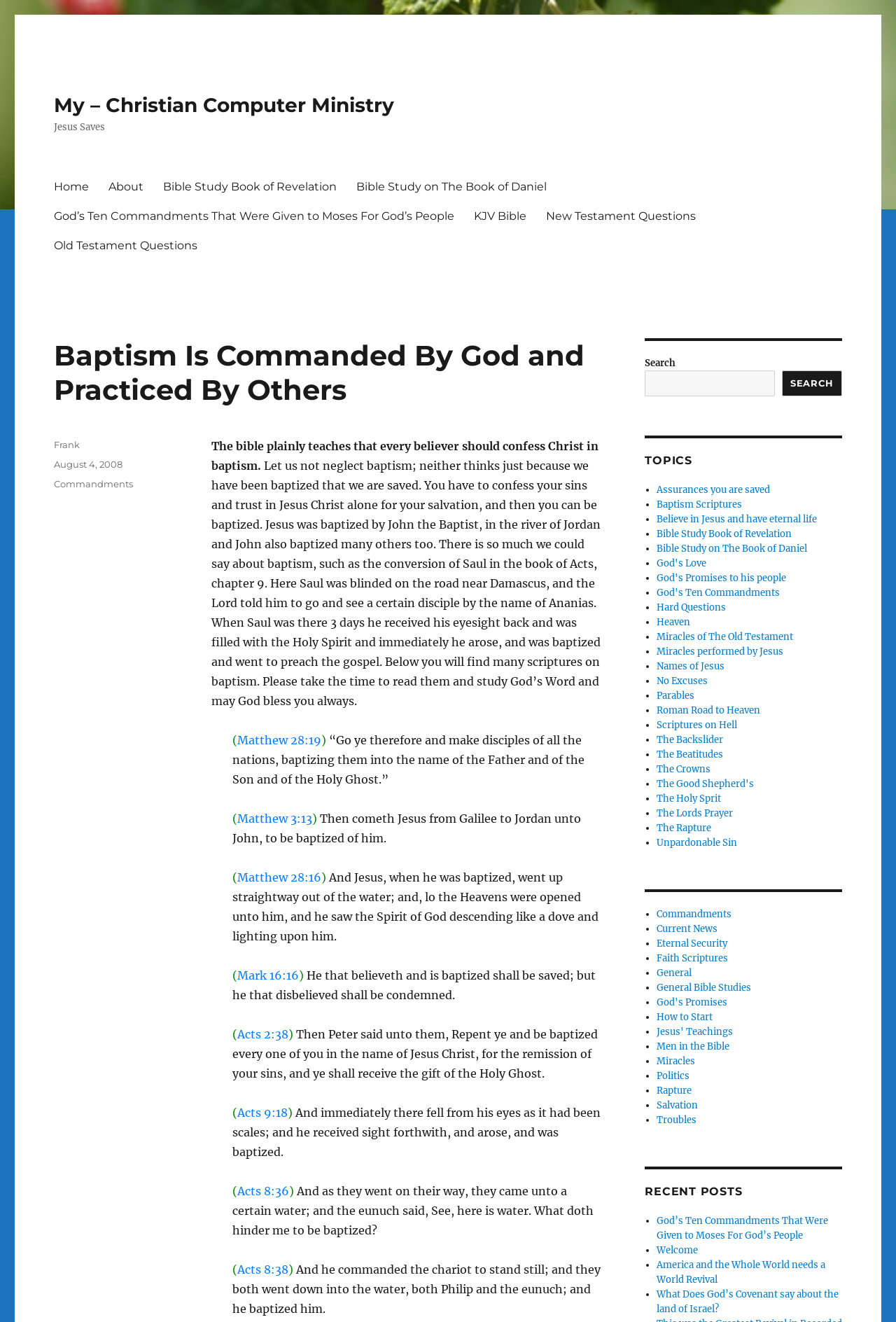Identify the bounding box coordinates of the specific part of the webpage to click to complete this instruction: "View Details".

None